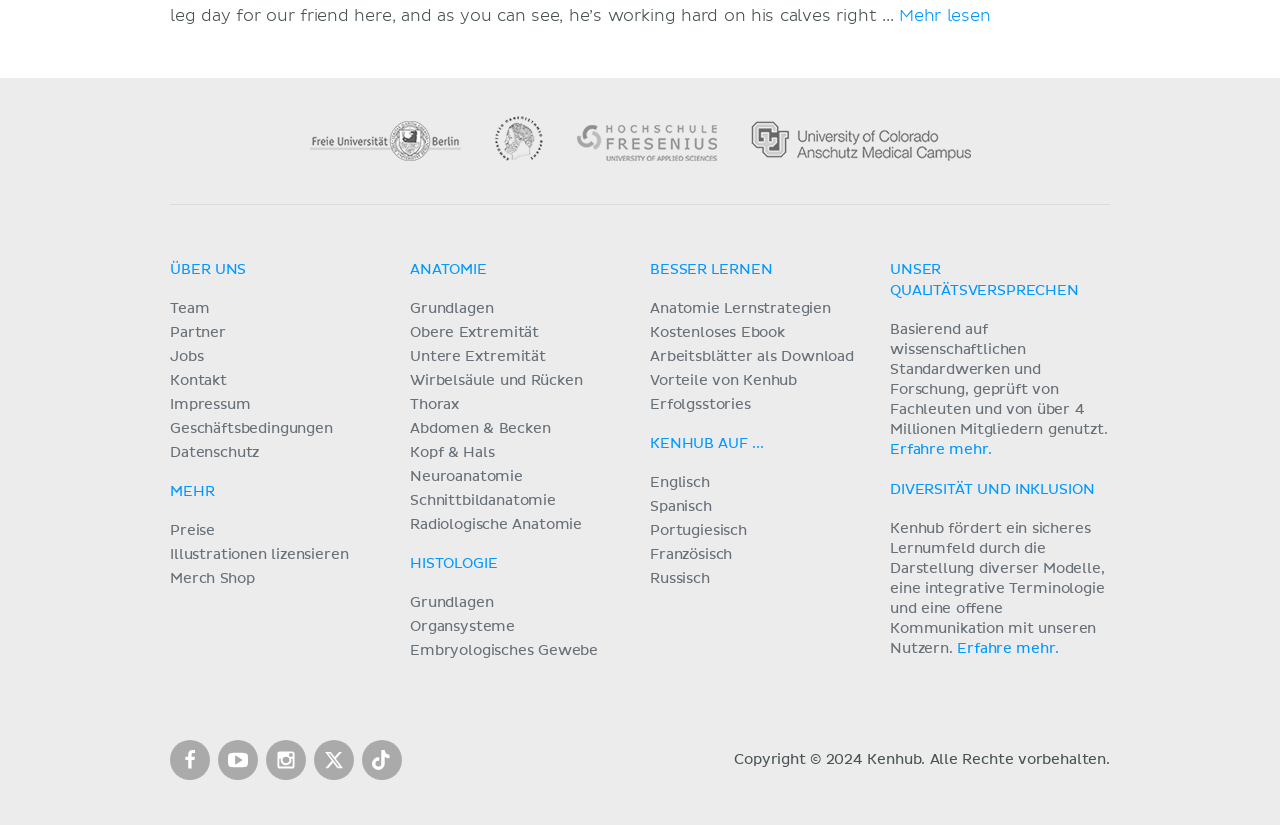Use a single word or phrase to answer the question:
What is the name of the university in the first link?

Freie Universität Berlin